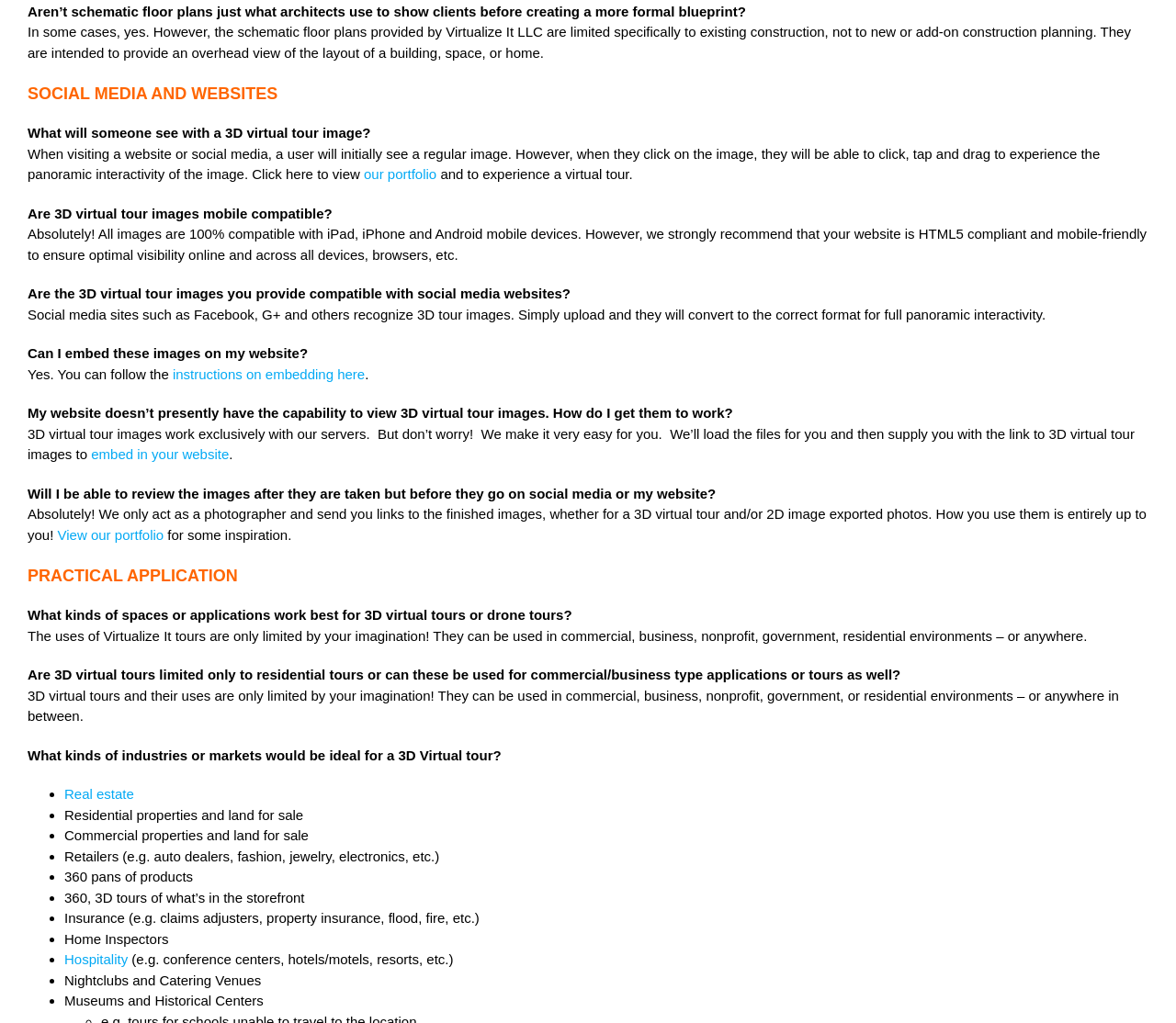Please provide the bounding box coordinates in the format (top-left x, top-left y, bottom-right x, bottom-right y). Remember, all values are floating point numbers between 0 and 1. What is the bounding box coordinate of the region described as: View our portfolio

[0.049, 0.515, 0.139, 0.53]